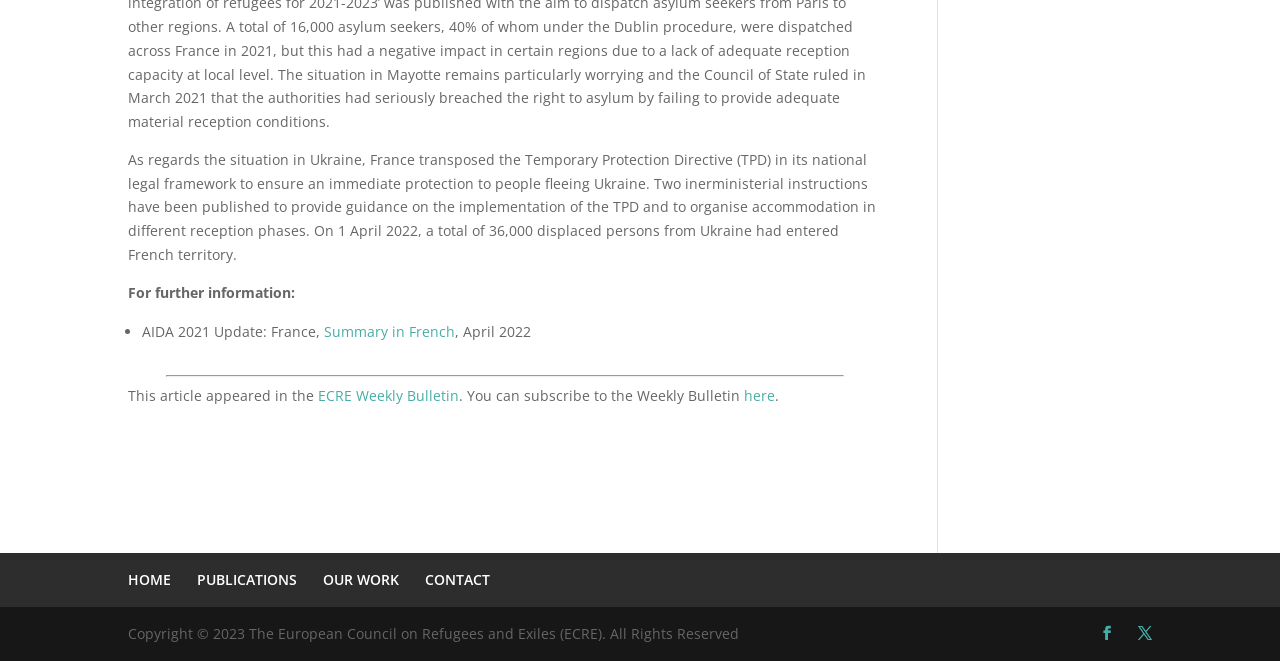Determine the bounding box coordinates of the region to click in order to accomplish the following instruction: "visit apricots package homepage". Provide the coordinates as four float numbers between 0 and 1, specifically [left, top, right, bottom].

None